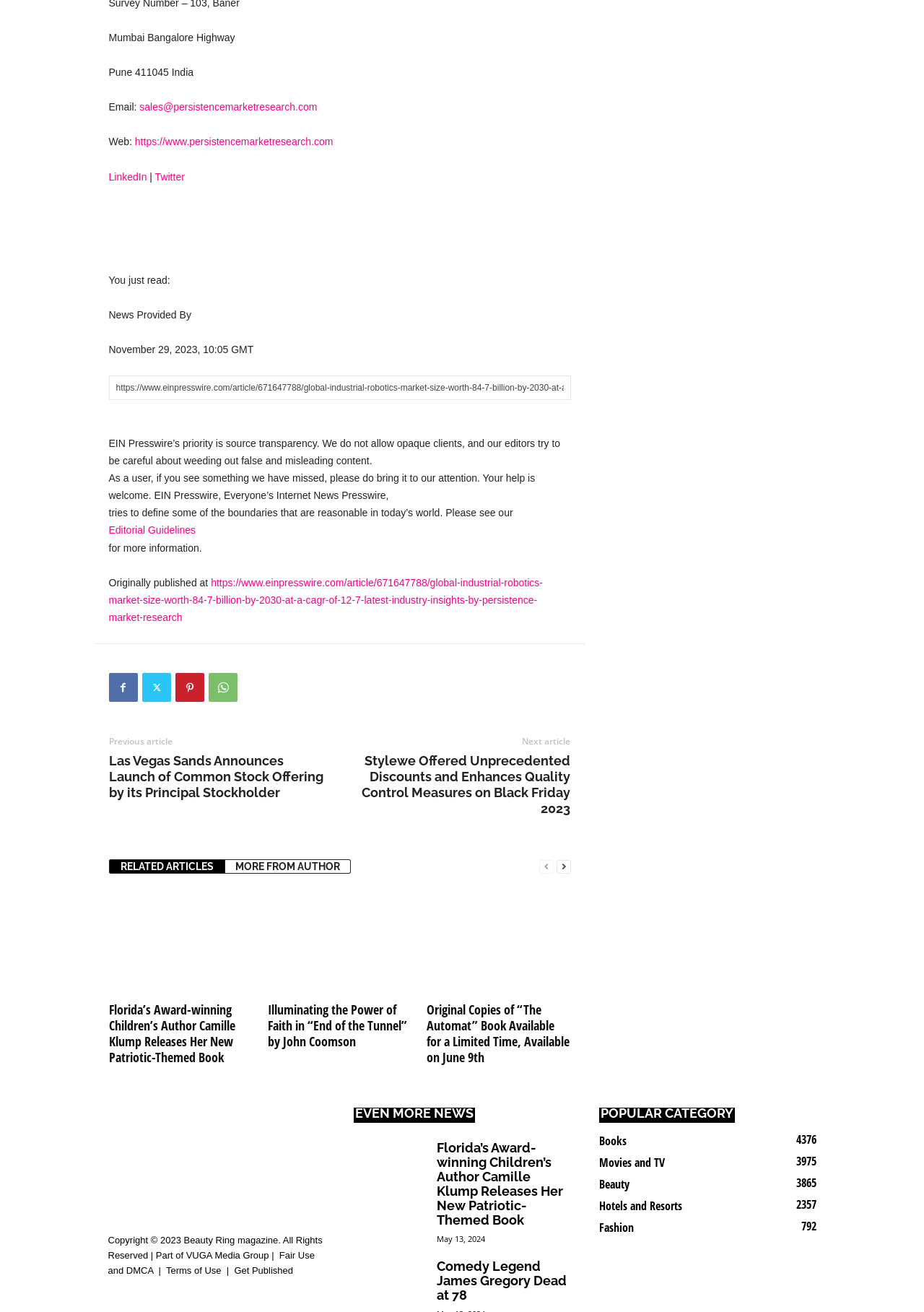Can you find the bounding box coordinates of the area I should click to execute the following instruction: "Get published on the website"?

[0.253, 0.964, 0.317, 0.972]